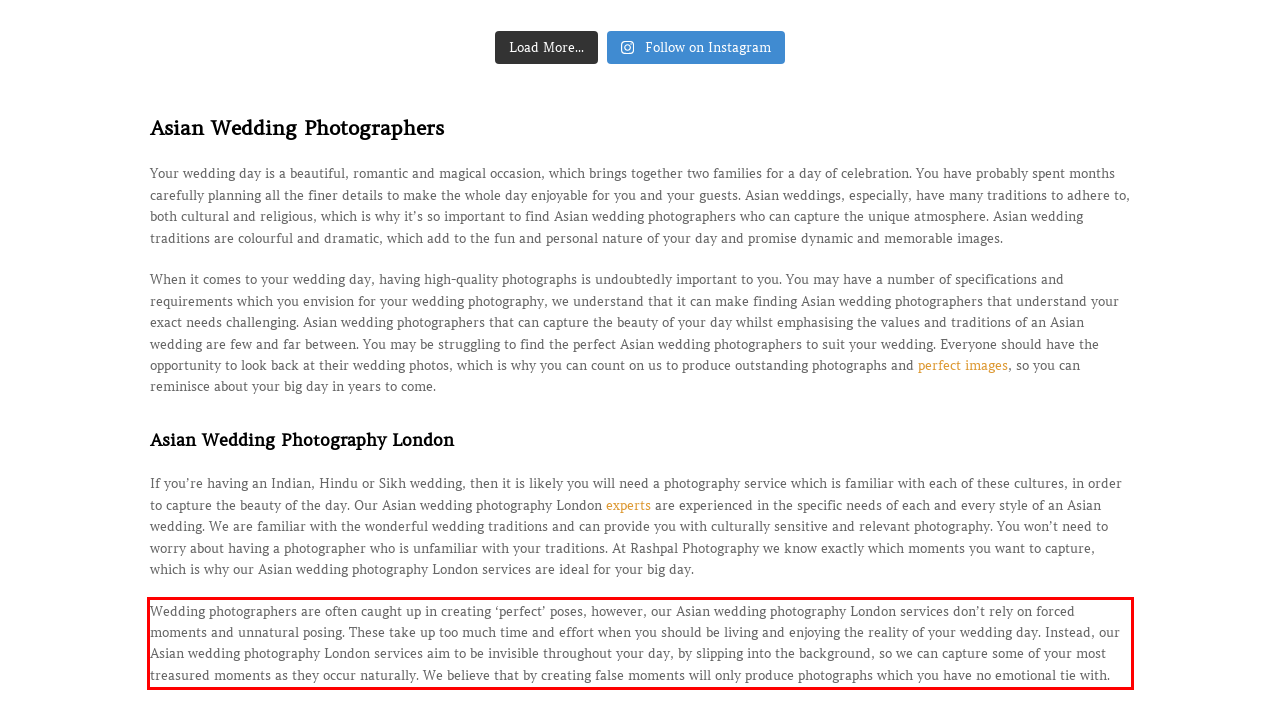You are given a screenshot with a red rectangle. Identify and extract the text within this red bounding box using OCR.

Wedding photographers are often caught up in creating ‘perfect’ poses, however, our Asian wedding photography London services don’t rely on forced moments and unnatural posing. These take up too much time and effort when you should be living and enjoying the reality of your wedding day. Instead, our Asian wedding photography London services aim to be invisible throughout your day, by slipping into the background, so we can capture some of your most treasured moments as they occur naturally. We believe that by creating false moments will only produce photographs which you have no emotional tie with.